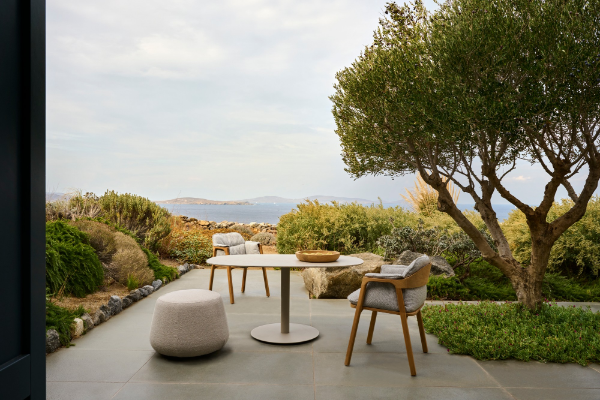Give a one-word or phrase response to the following question: What type of atmosphere is created by the lush greenery and plants?

Serene